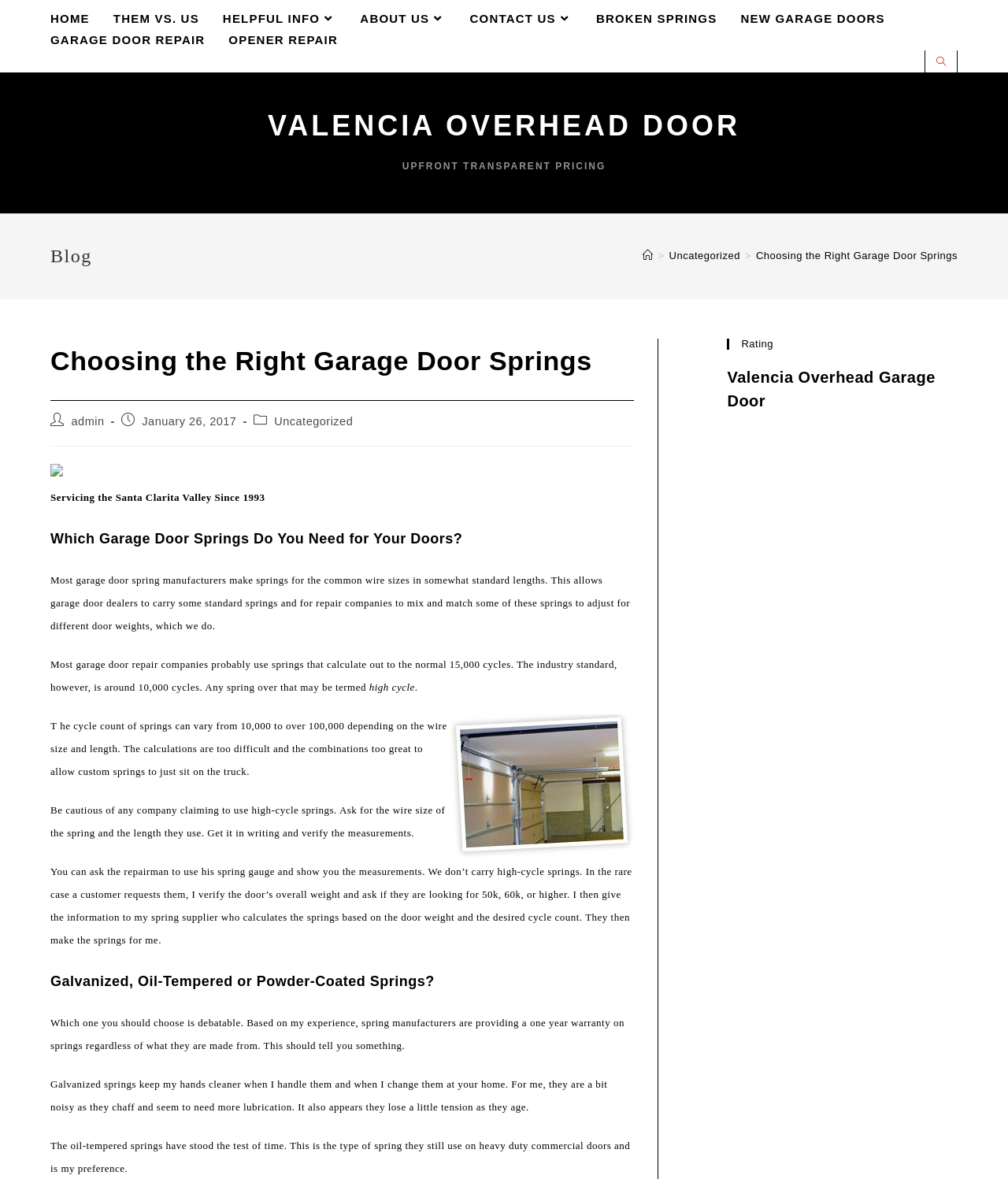Examine the image carefully and respond to the question with a detailed answer: 
What type of springs is the author's preference?

I found the answer by reading the text 'The oil-tempered springs have stood the test of time. This is the type of spring they still use on heavy duty commercial doors and is my preference.' which indicates that the author prefers oil-tempered springs.